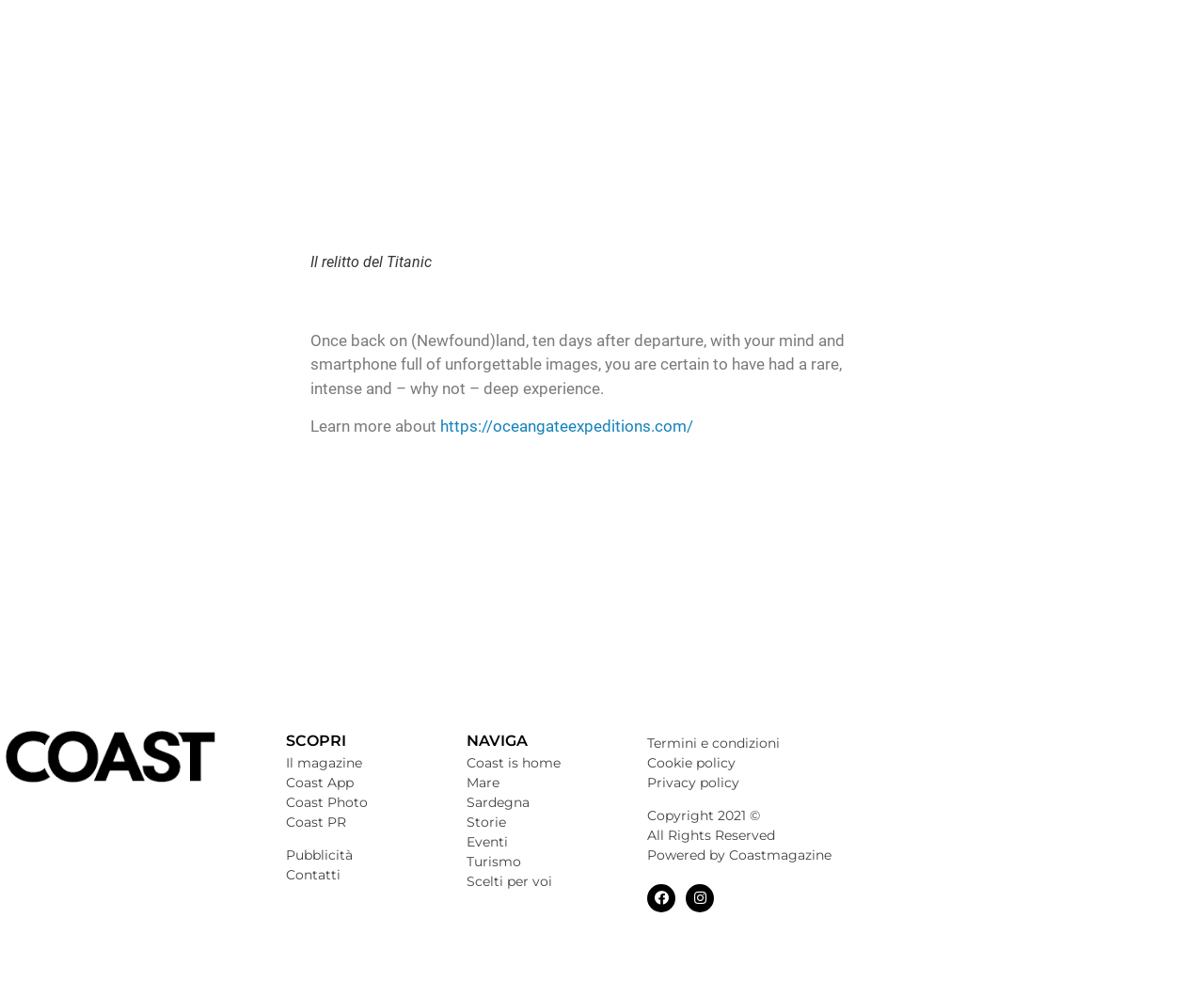What is the name of the shipwreck mentioned?
Refer to the screenshot and respond with a concise word or phrase.

Titanic